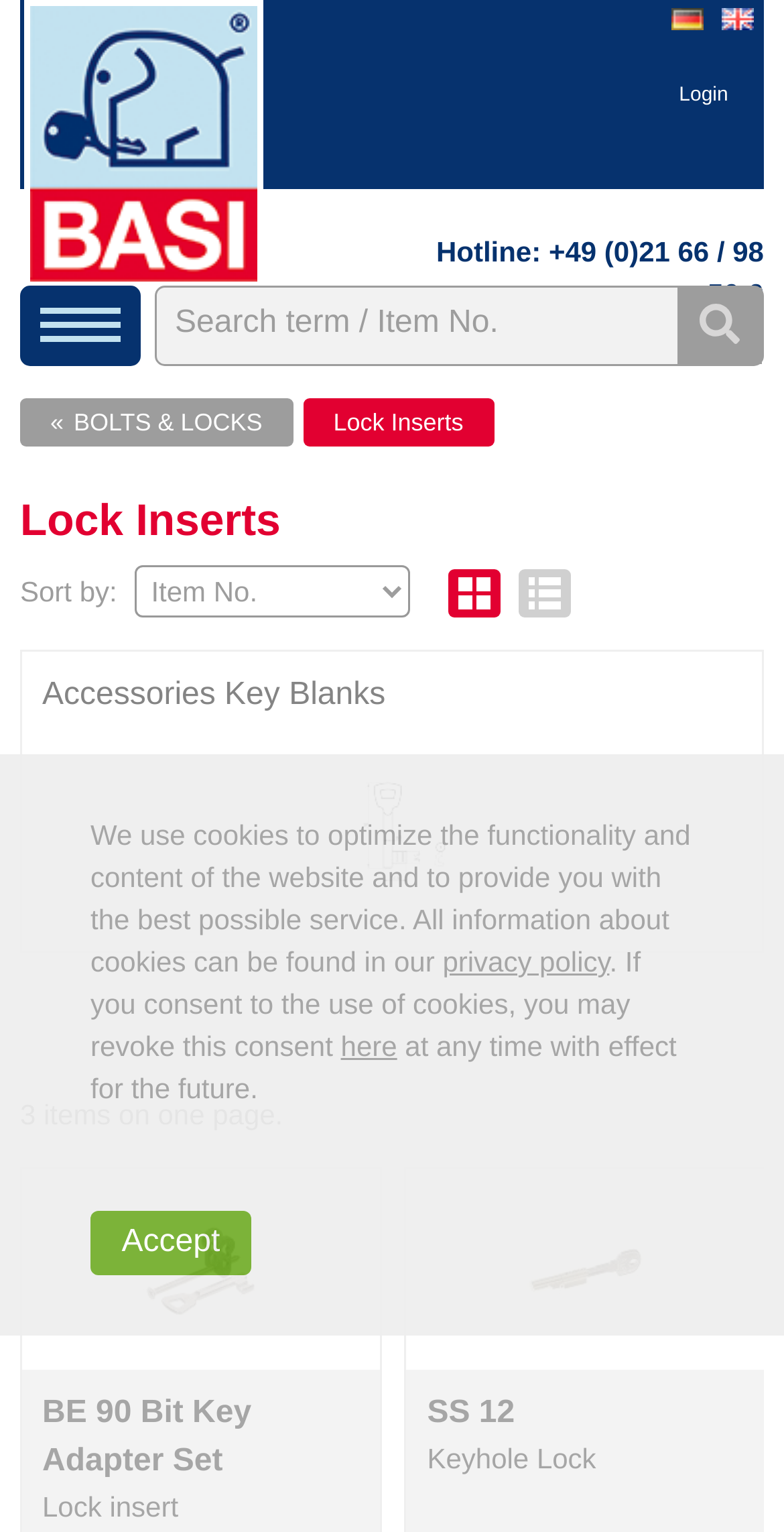Locate the bounding box coordinates of the area to click to fulfill this instruction: "Click on the login link". The bounding box should be presented as four float numbers between 0 and 1, in the order [left, top, right, bottom].

[0.821, 0.02, 0.974, 0.085]